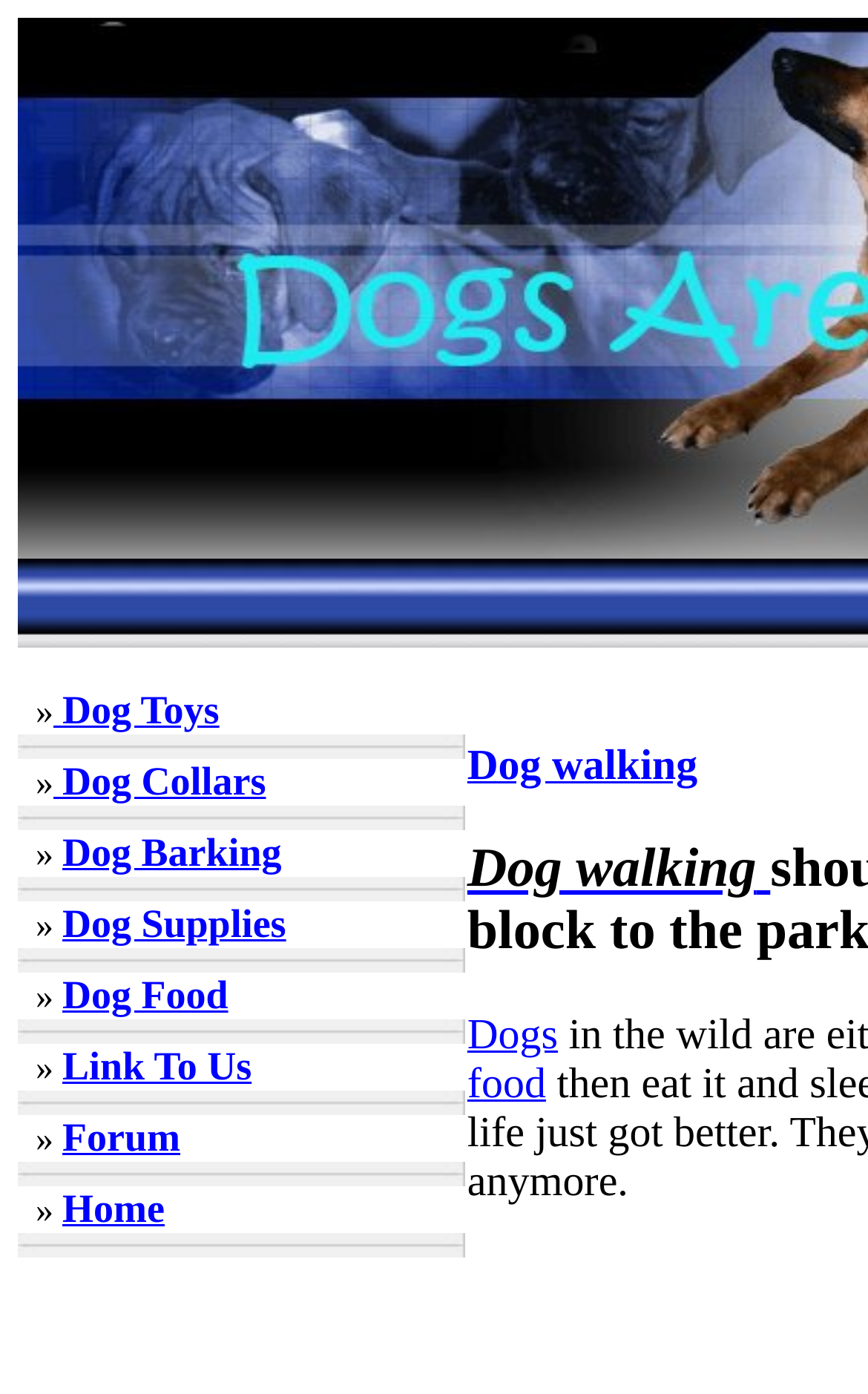Please identify the bounding box coordinates of the region to click in order to complete the given instruction: "visit Dog Walking". The coordinates should be four float numbers between 0 and 1, i.e., [left, top, right, bottom].

[0.538, 0.533, 0.804, 0.567]